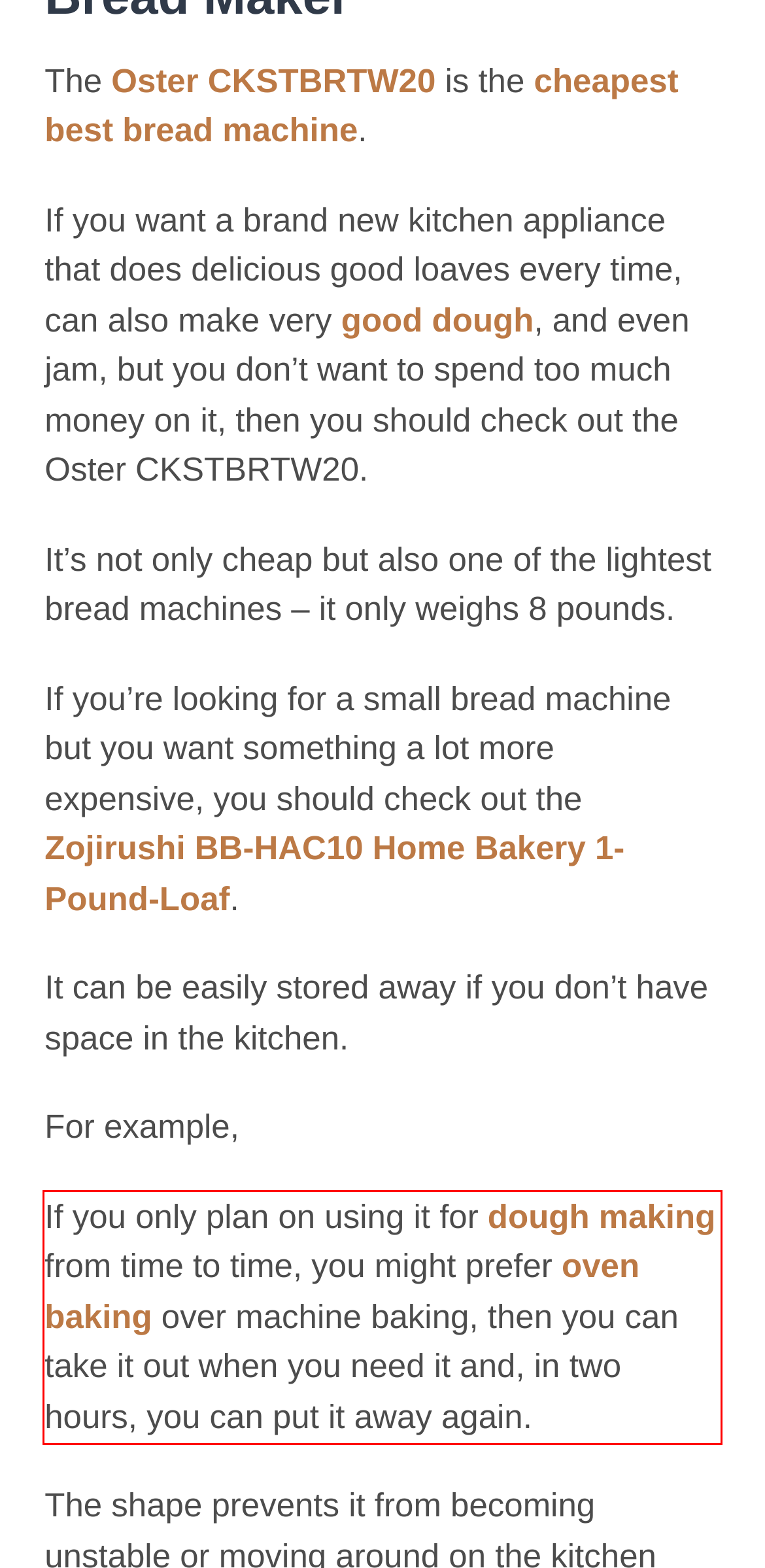Given a webpage screenshot, locate the red bounding box and extract the text content found inside it.

If you only plan on using it for dough making from time to time, you might prefer oven baking over machine baking, then you can take it out when you need it and, in two hours, you can put it away again.